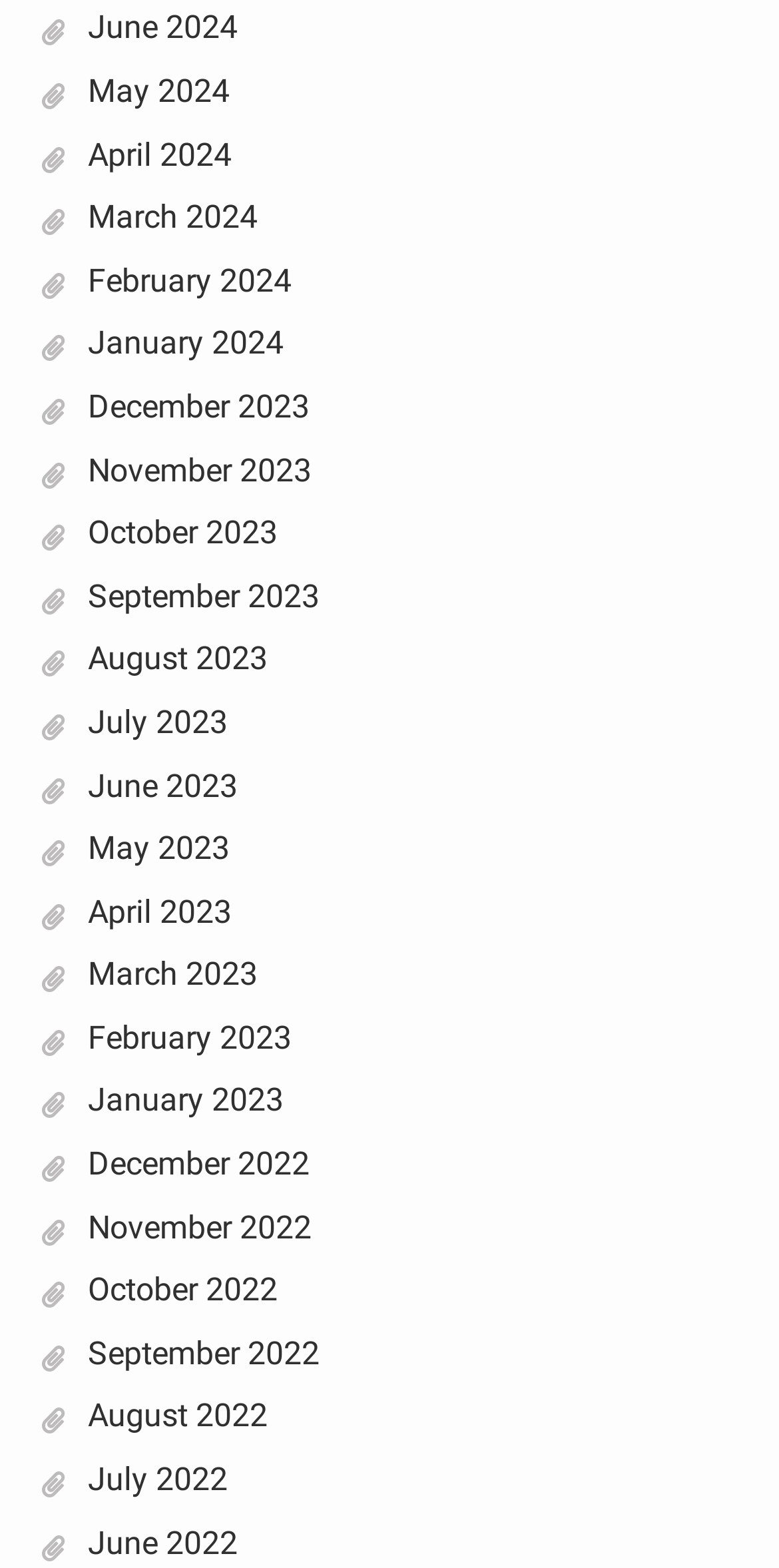What is the most recent month listed?
Please respond to the question with a detailed and informative answer.

By examining the list of links, I can see that the most recent month listed is June 2024, which is the first link in the list.